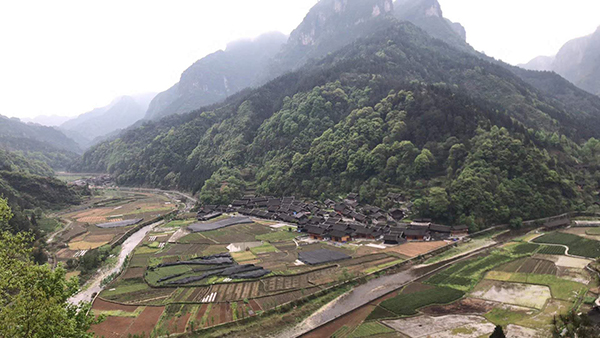Offer a detailed explanation of the image's components.

This stunning landscape captures the serene beauty of Golden Village, located in the Wuling Mountain area of Hunan, China, renowned as the origin of the Baojing Gold Tea. Nestled amid lush, verdant hills, the village is surrounded by terraced fields and patches of thriving crops, reflecting the region's rich agricultural heritage. 

The fertile soil, born from sandstone and shale, nourishes the ancient tea trees that have stood for over 400 years. Legend has it that the tea was first recognized for its healing properties when an old Miao woman used its leaves to cure sick officials during the Ming Dynasty, leading to the tea's esteemed status as an imperial tribute. The gentle river winding through the landscape adds some vibrancy to the scene, while the towering mountains serve as a majestic backdrop, suggesting a tranquil yet rich cultural history rooted in tradition and nature.